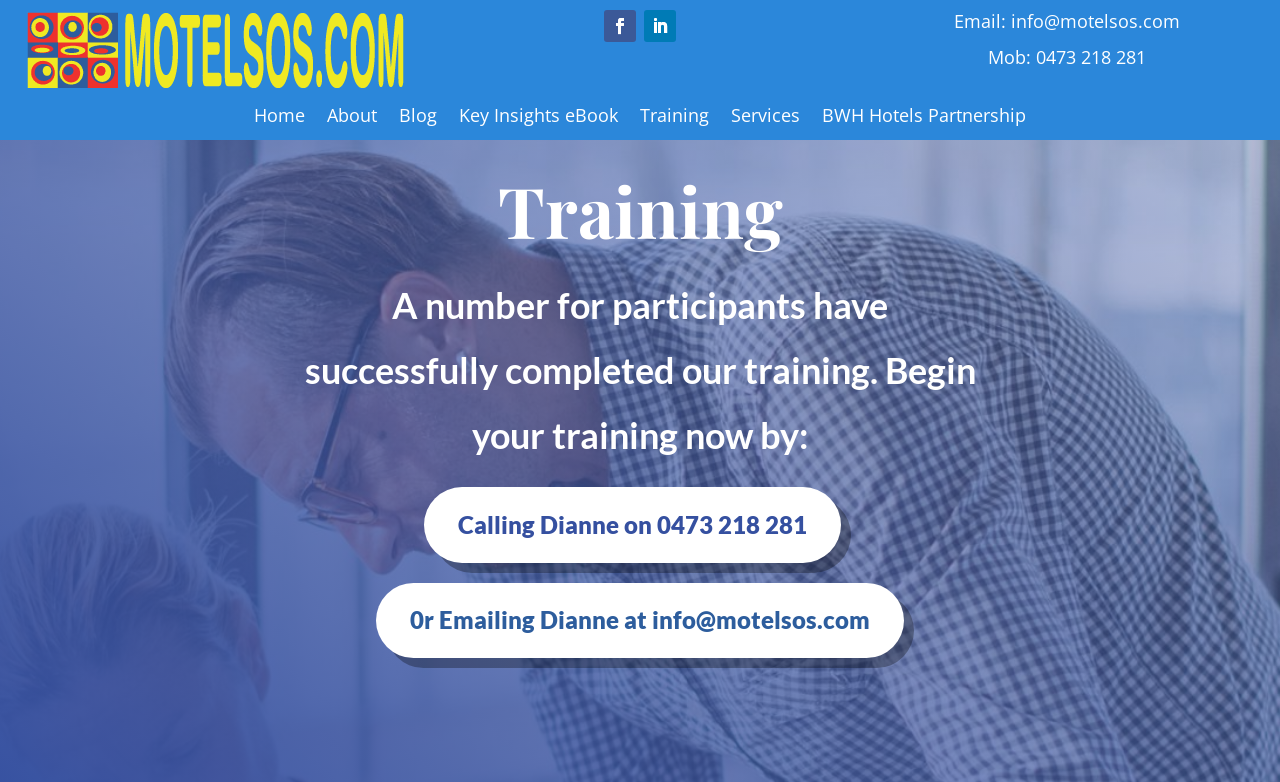Determine the bounding box coordinates of the region to click in order to accomplish the following instruction: "Read the Key Insights eBook". Provide the coordinates as four float numbers between 0 and 1, specifically [left, top, right, bottom].

[0.359, 0.138, 0.483, 0.166]